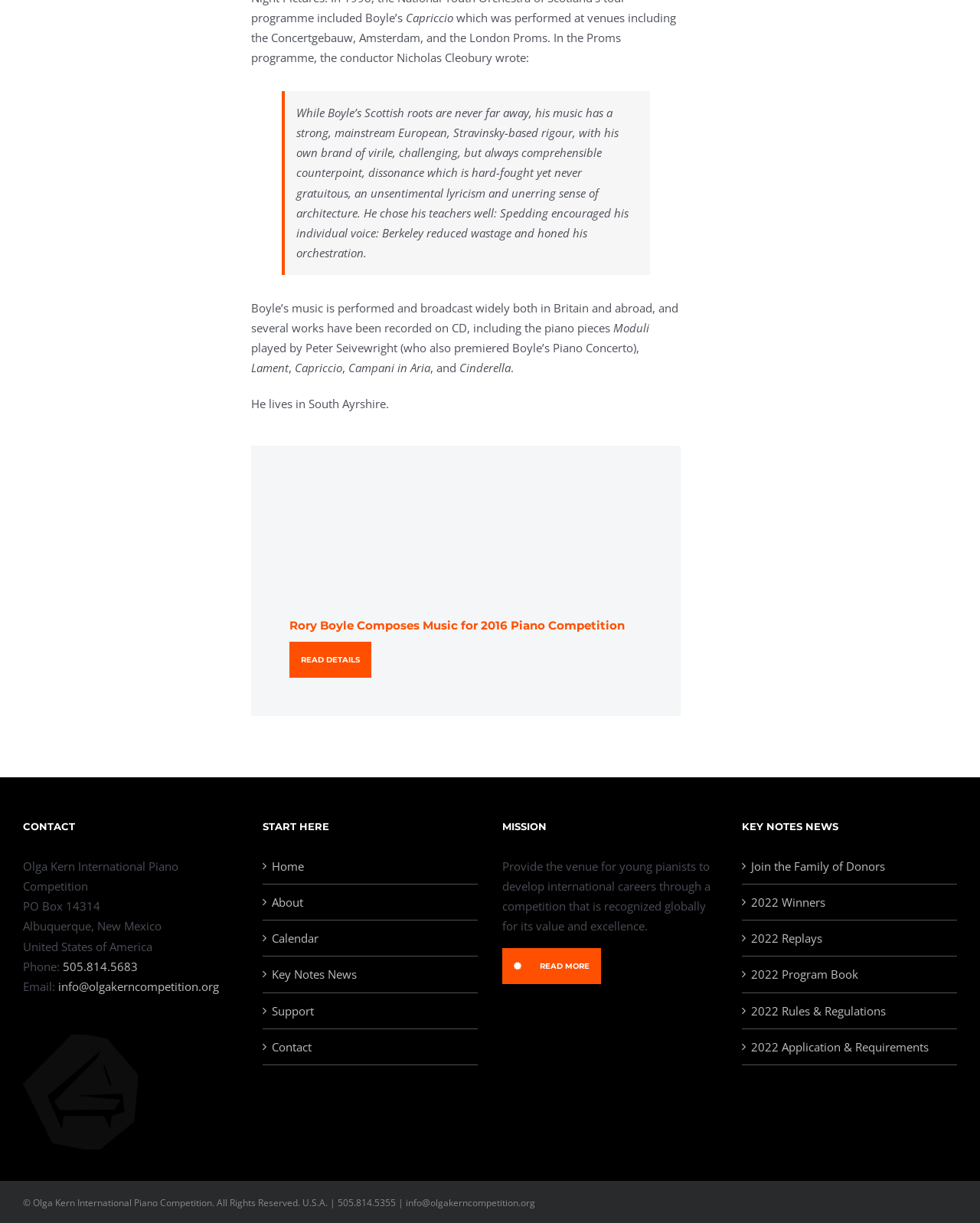Can you identify the bounding box coordinates of the clickable region needed to carry out this instruction: 'Click the link to go to the home page'? The coordinates should be four float numbers within the range of 0 to 1, stated as [left, top, right, bottom].

[0.277, 0.7, 0.48, 0.716]